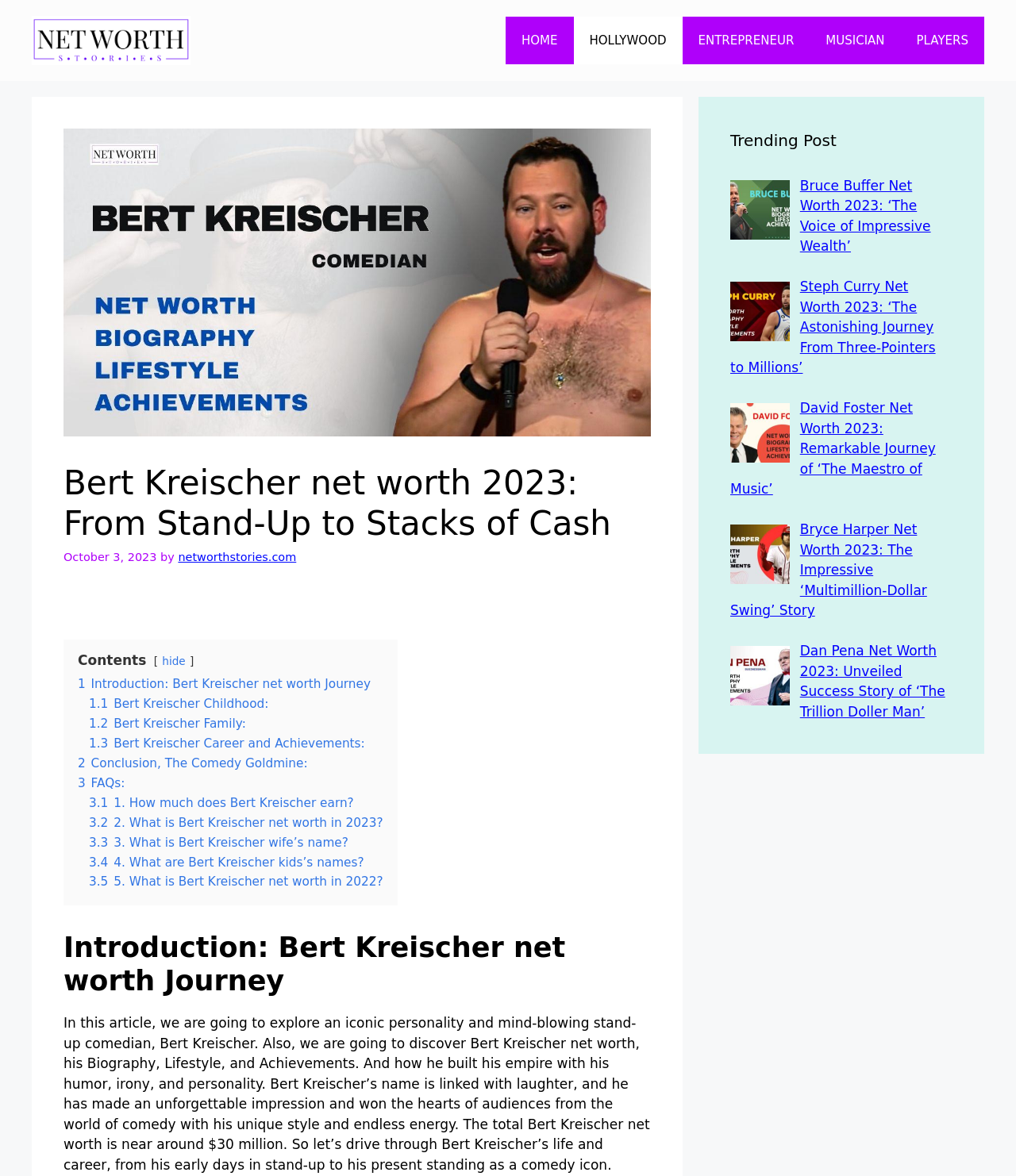Find the bounding box coordinates of the clickable area required to complete the following action: "Learn about Bert Kreischer's childhood".

[0.088, 0.592, 0.264, 0.605]